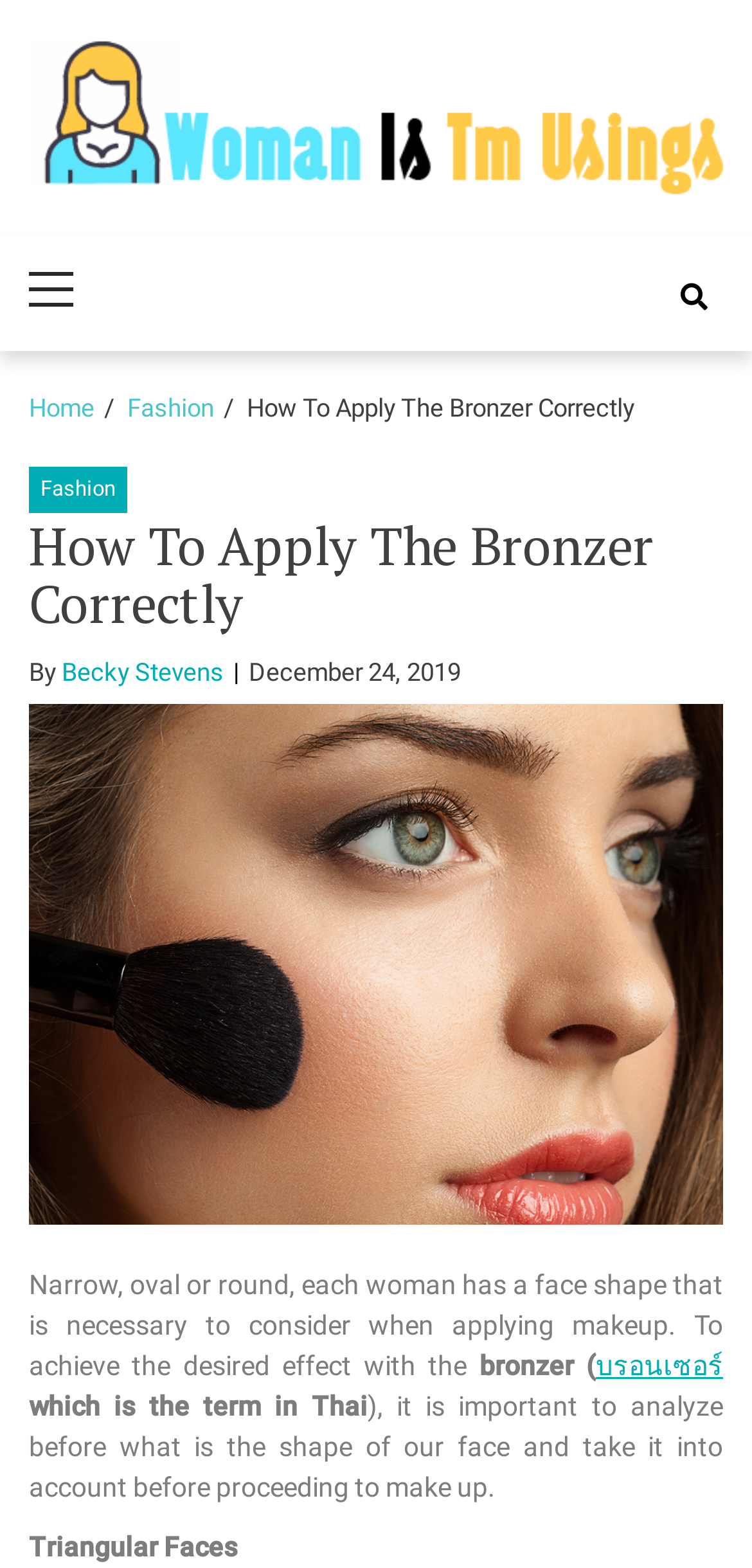What is the Thai term for bronzer?
Using the image, respond with a single word or phrase.

บรอนเซอร์